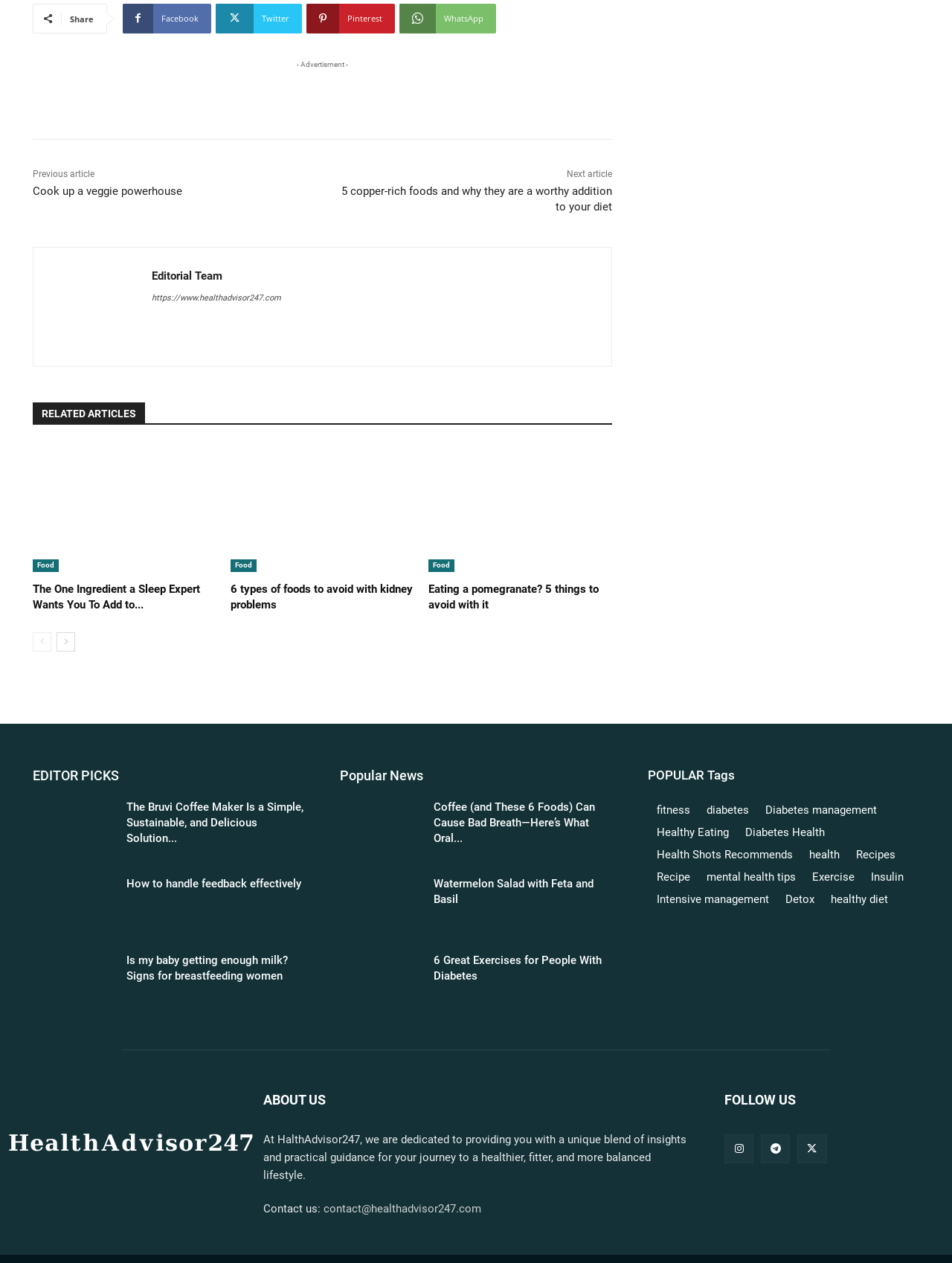Give the bounding box coordinates for the element described as: "Diabetes management".

[0.794, 0.633, 0.929, 0.65]